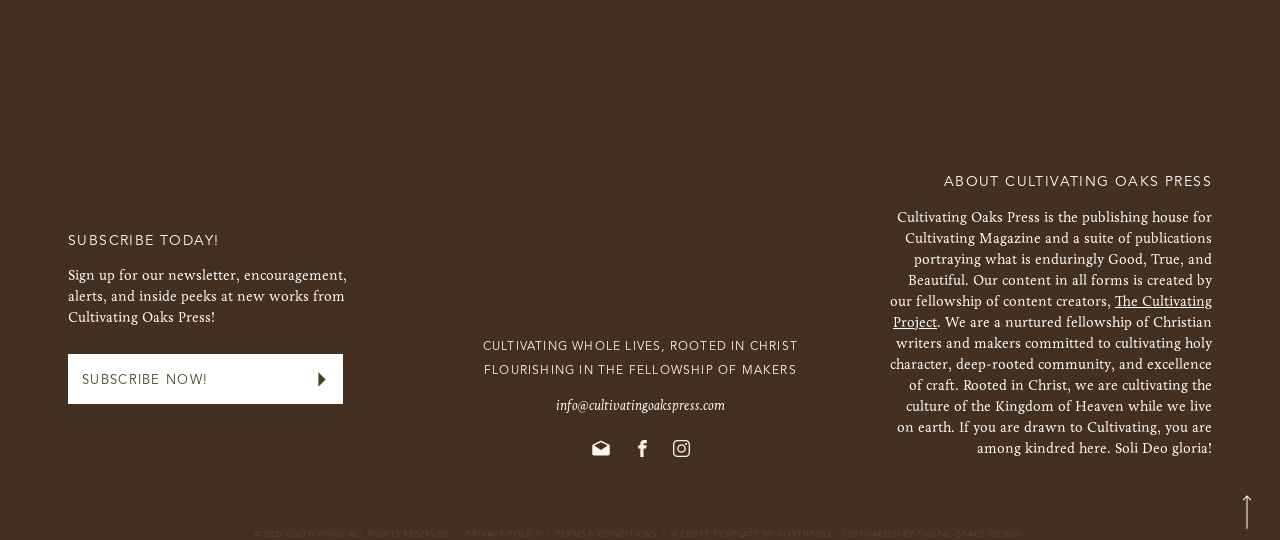Can you show the bounding box coordinates of the region to click on to complete the task described in the instruction: "Click on the 'CULTIVATING WHOLE LIVES, ROOTED IN CHRIST' title"?

[0.377, 0.631, 0.624, 0.654]